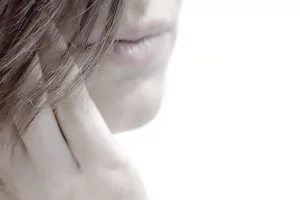What is the main theme associated with the image?
Provide a detailed answer to the question, using the image to inform your response.

The caption explicitly mentions the importance of skin health, particularly in relation to chemical peels and treatments for dry skin, which aligns with the theme of skincare.